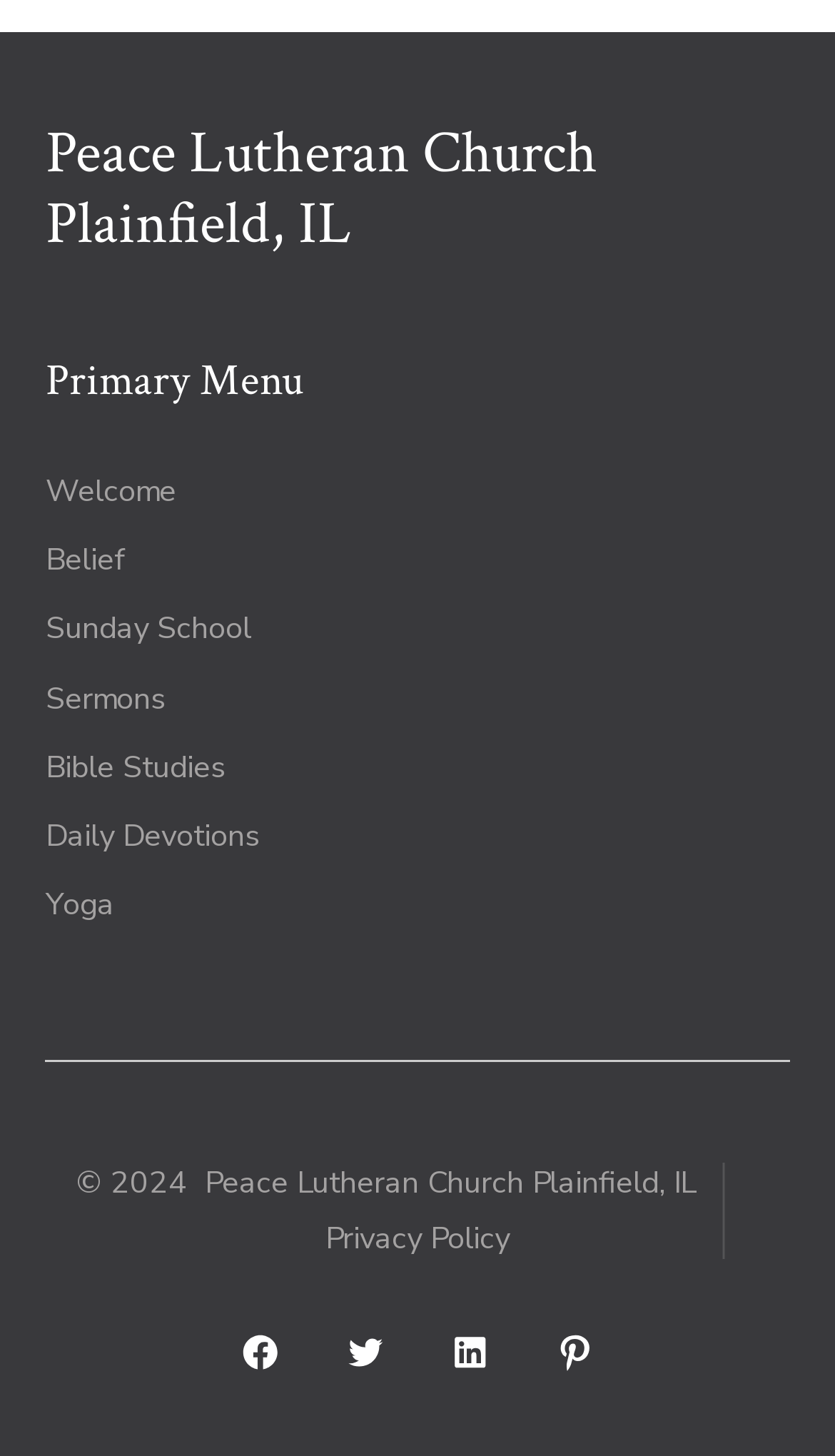Find the bounding box coordinates of the clickable area required to complete the following action: "view the privacy policy".

[0.39, 0.798, 0.908, 0.865]